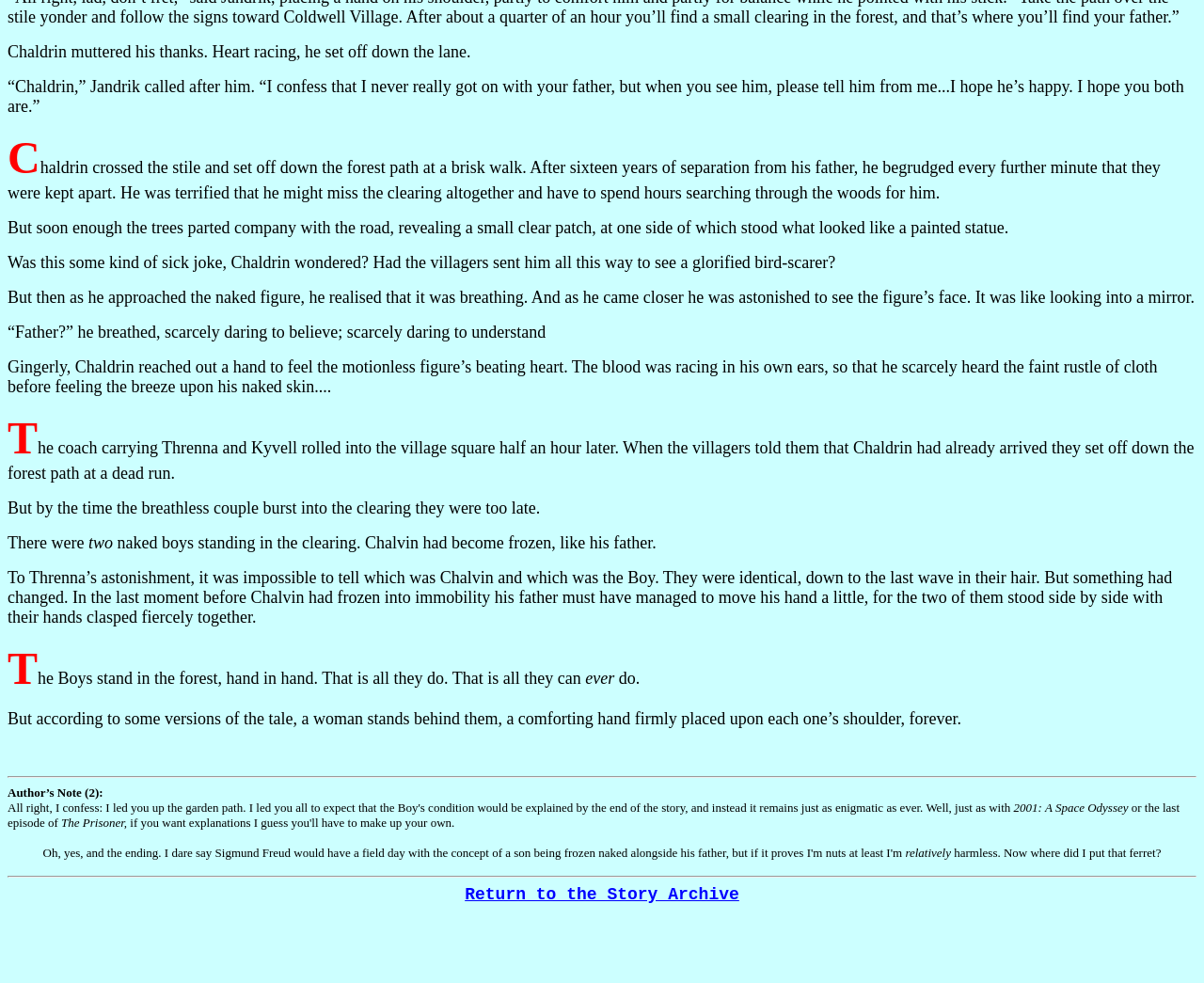Identify the bounding box coordinates for the UI element described as: "Return to the Story Archive".

[0.386, 0.9, 0.614, 0.919]